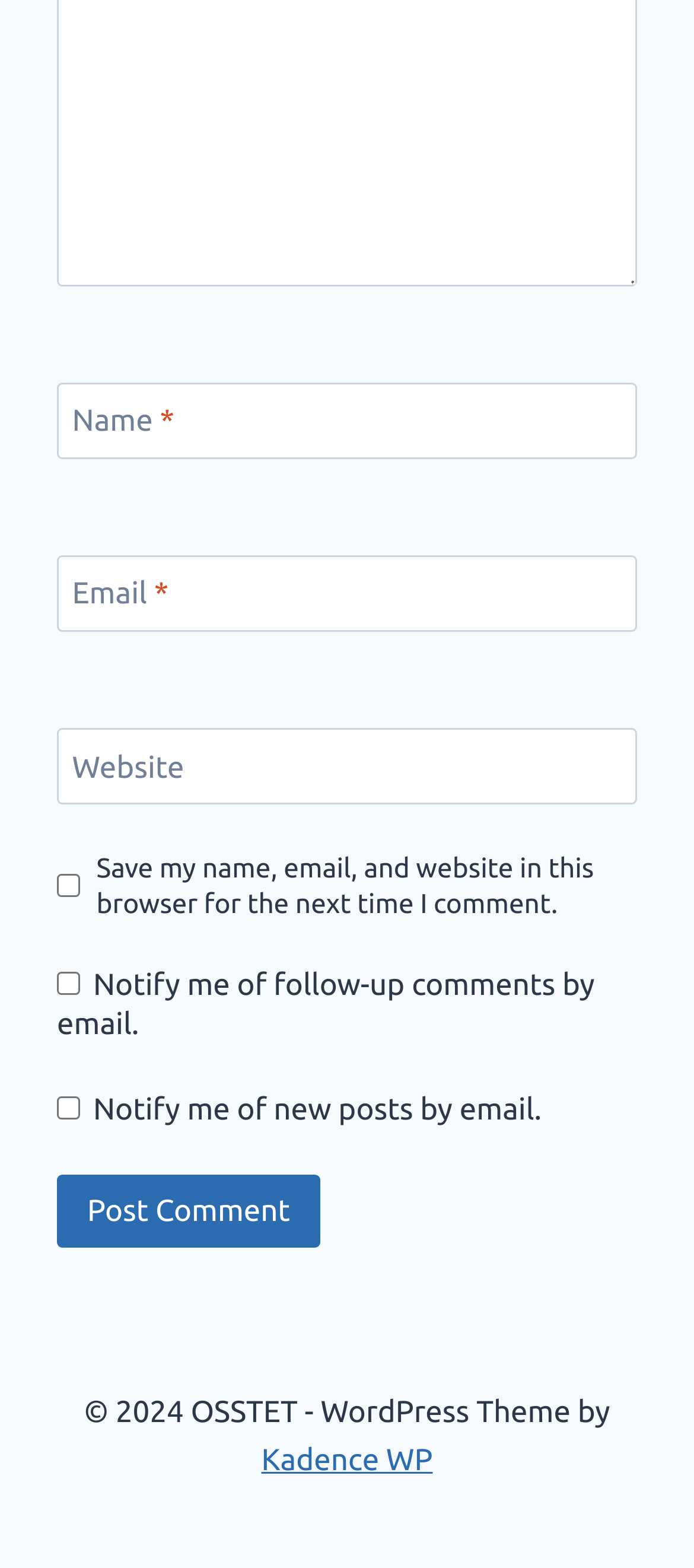What is the copyright year of the website?
Based on the screenshot, respond with a single word or phrase.

2024